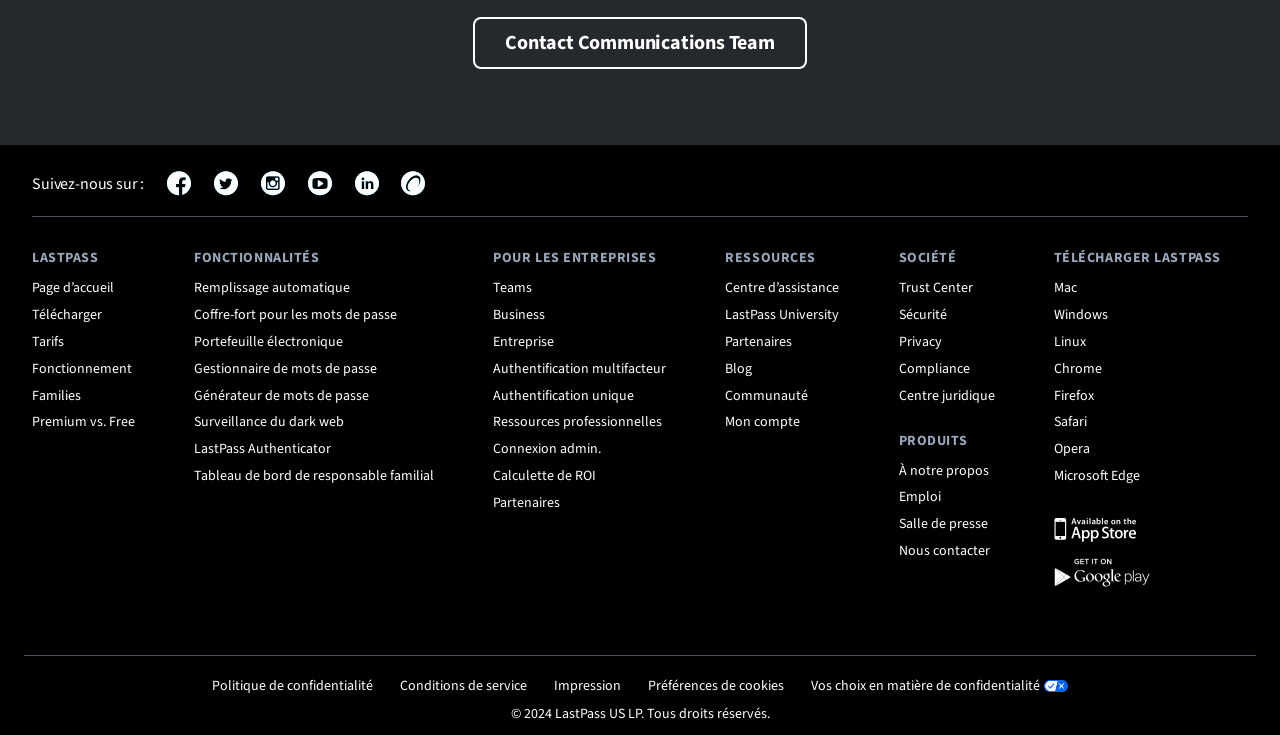Identify the bounding box coordinates of the HTML element based on this description: "Calculette de ROI".

[0.385, 0.634, 0.466, 0.661]